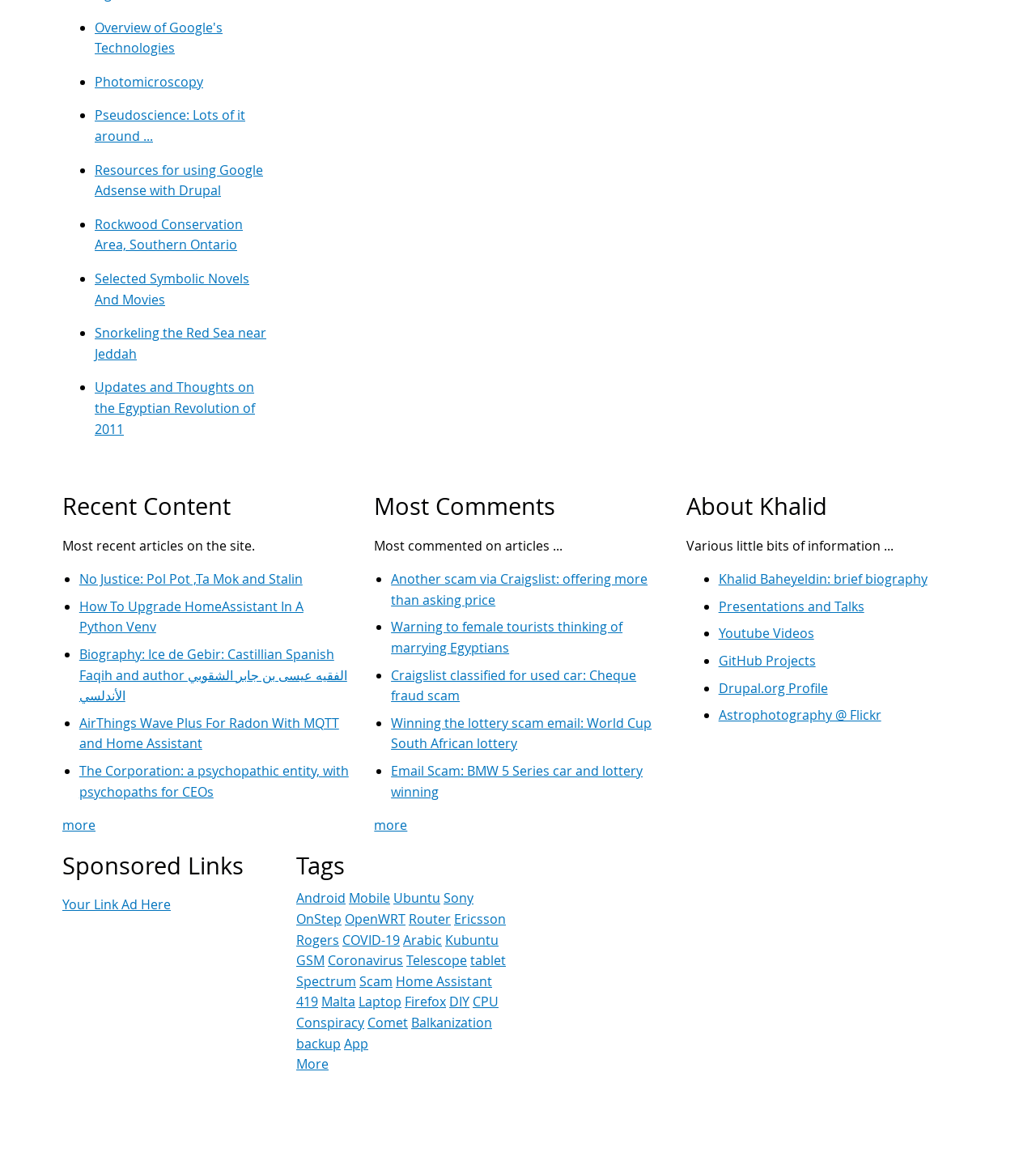How many links are there in the 'About Khalid' section?
Please use the image to deliver a detailed and complete answer.

I counted the number of links in the 'About Khalid' section, which are 'Khalid Baheyeldin: brief biography', 'Presentations and Talks', 'Youtube Videos', 'GitHub Projects', 'Drupal.org Profile', and 'Astrophotography @ Flickr'. Therefore, there are 6 links in this section.